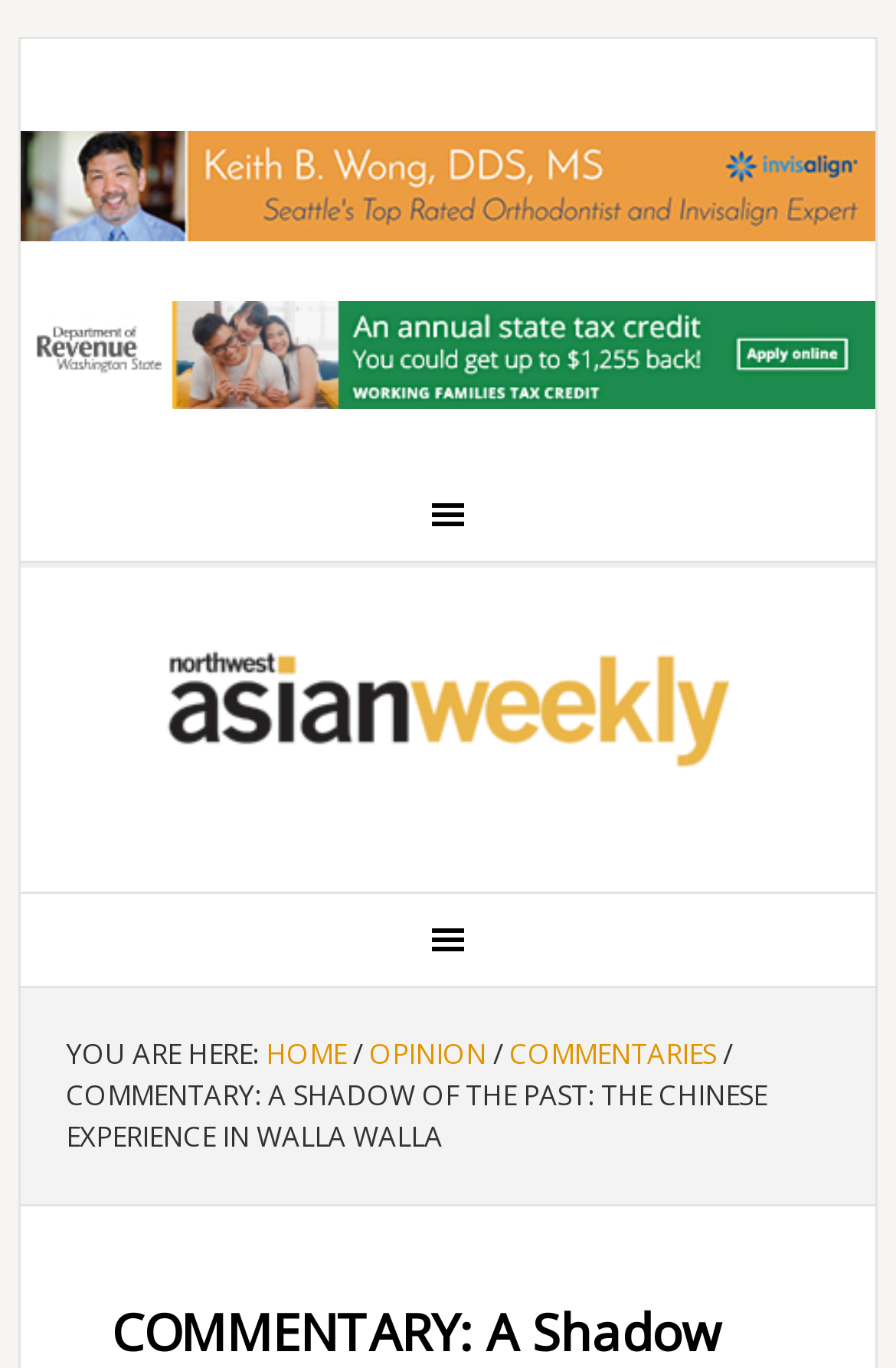Based on the element description: "Commentaries", identify the bounding box coordinates for this UI element. The coordinates must be four float numbers between 0 and 1, listed as [left, top, right, bottom].

[0.569, 0.757, 0.799, 0.785]